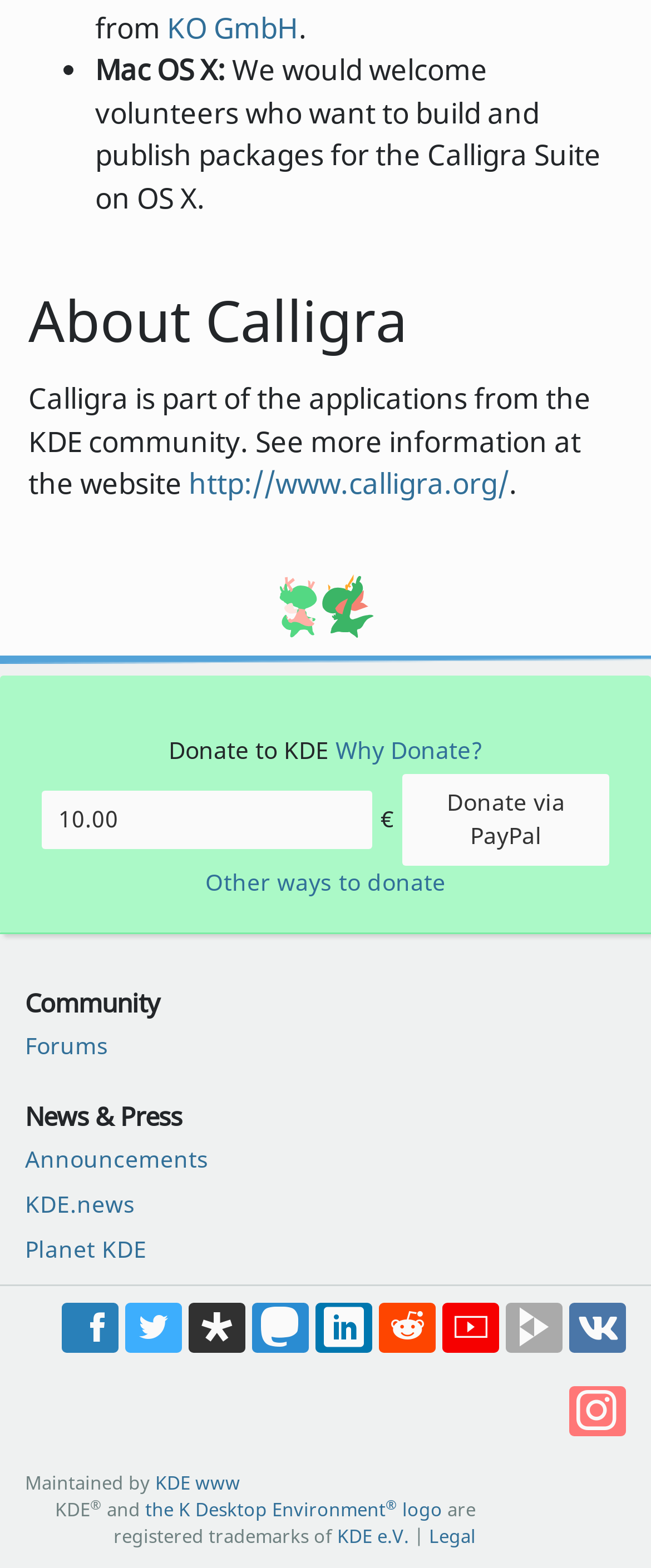Locate the bounding box coordinates of the element that should be clicked to execute the following instruction: "Share on Facebook".

[0.095, 0.831, 0.182, 0.862]